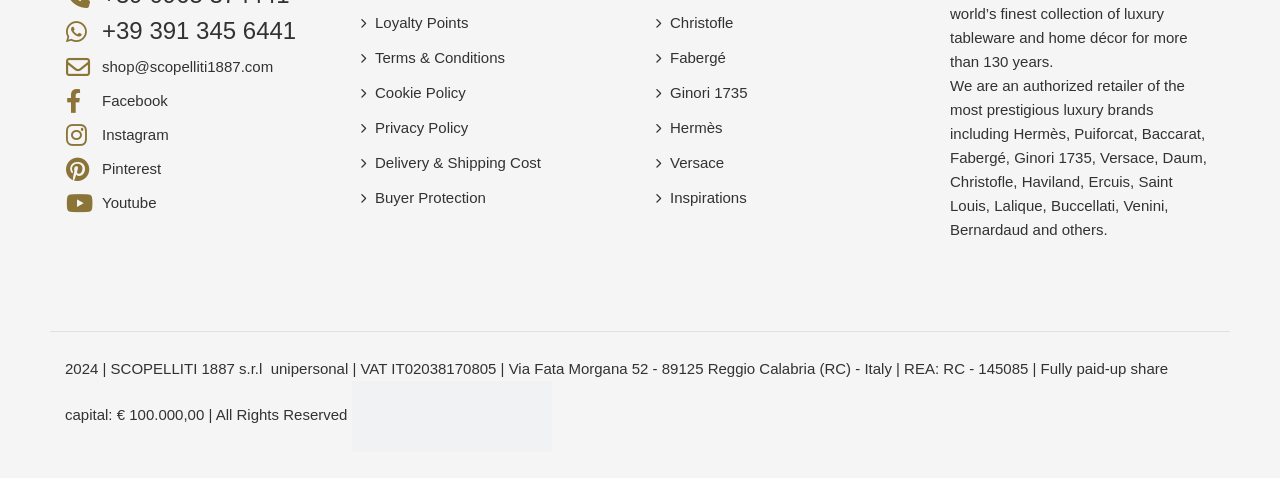What is the email address for shop?
Based on the image, give a concise answer in the form of a single word or short phrase.

shop@scopelliti1887.com